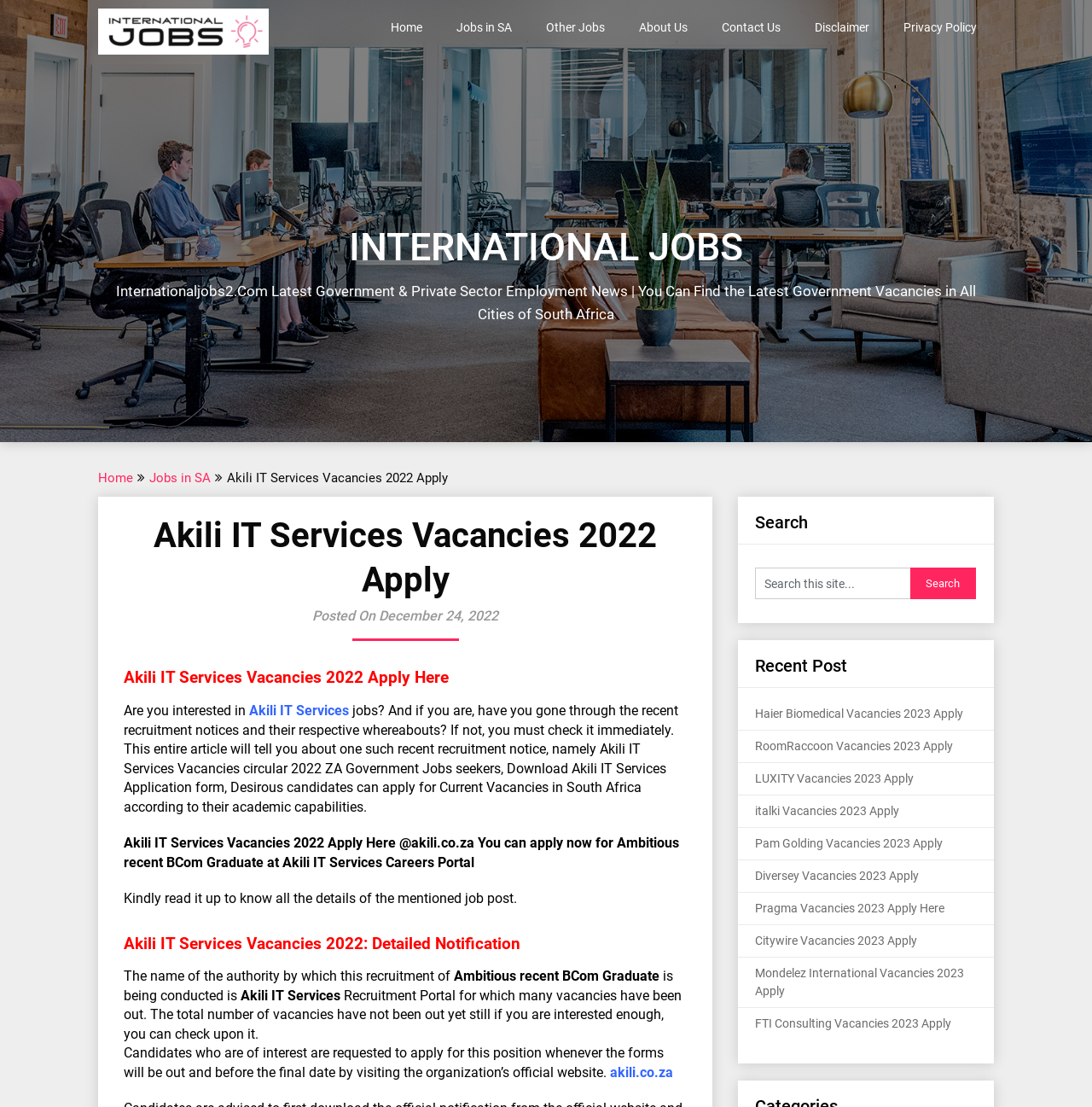Please locate the bounding box coordinates of the region I need to click to follow this instruction: "Call the phone number".

None